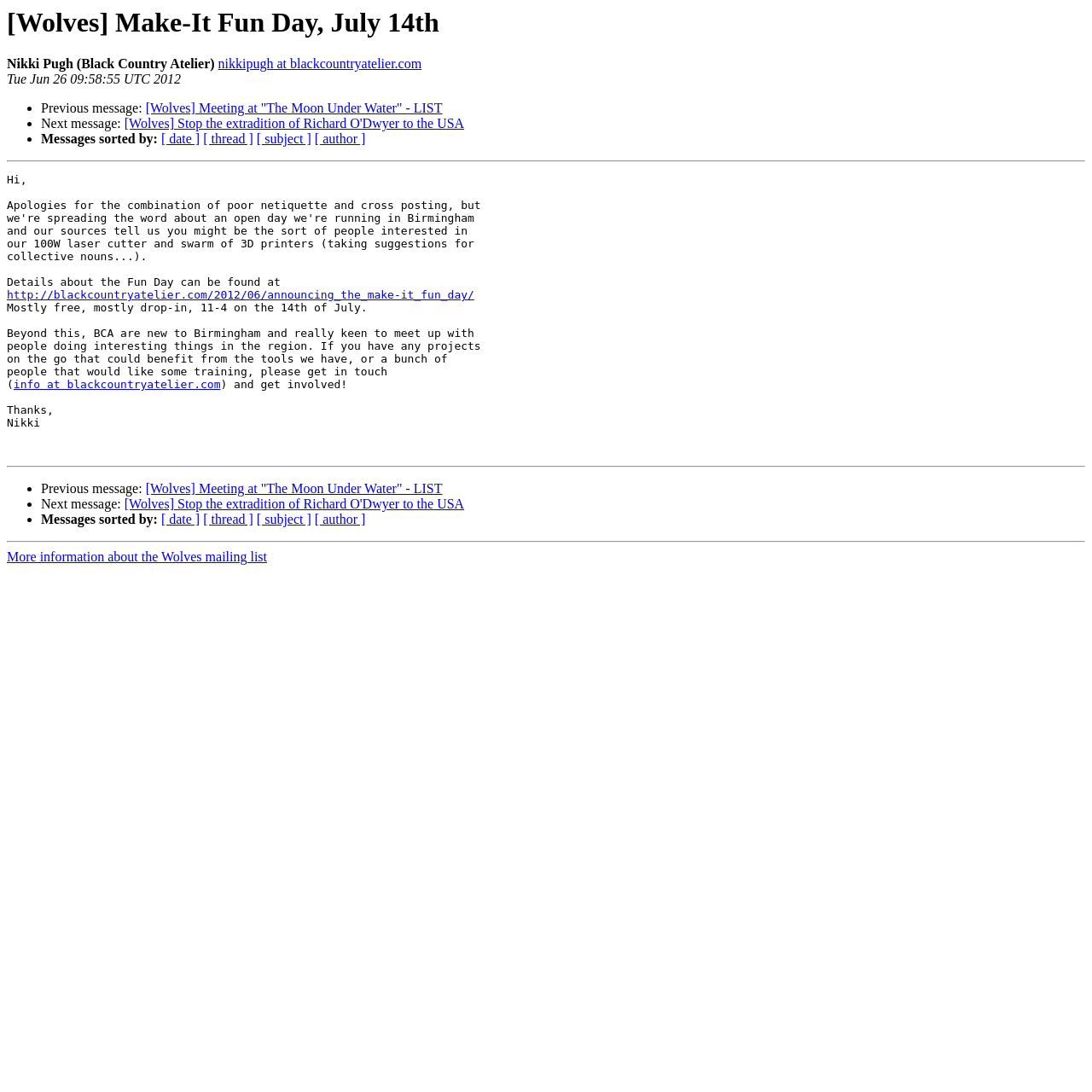Please specify the bounding box coordinates of the element that should be clicked to execute the given instruction: 'Contact info at blackcountryatelier.com'. Ensure the coordinates are four float numbers between 0 and 1, expressed as [left, top, right, bottom].

[0.012, 0.346, 0.202, 0.358]